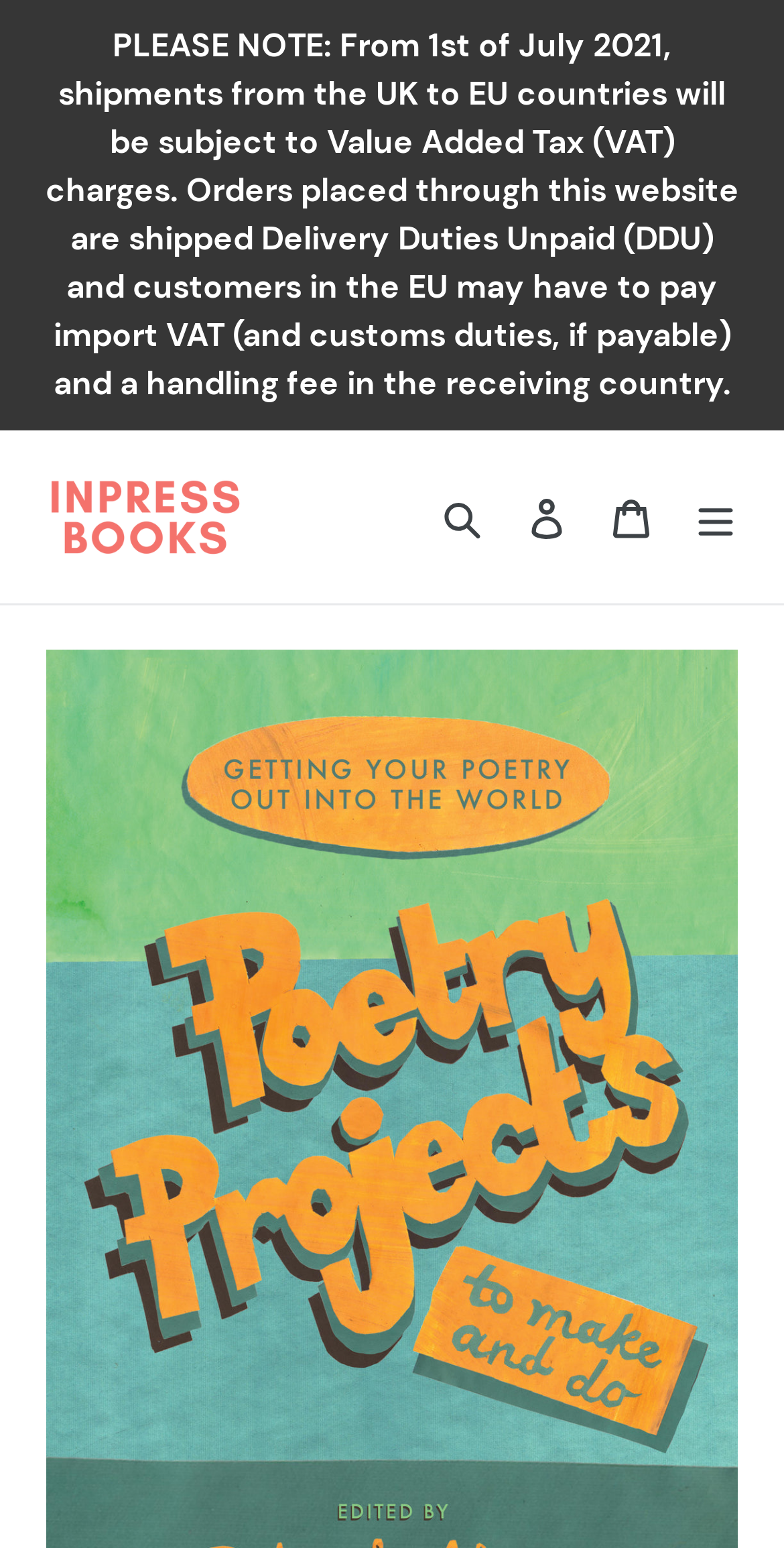Reply to the question with a brief word or phrase: Is the 'Menu' button expanded?

No